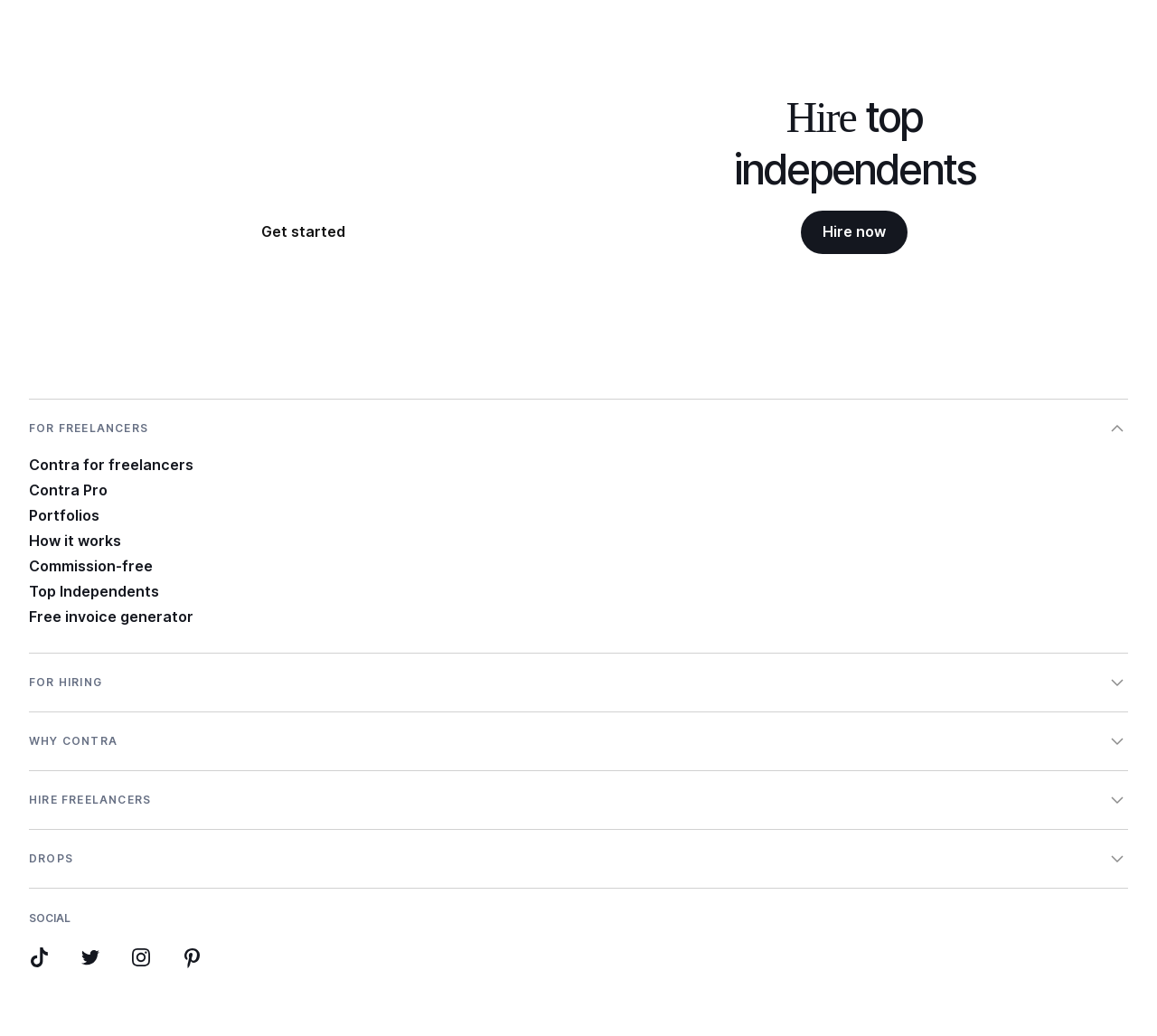Please identify the bounding box coordinates of the clickable region that I should interact with to perform the following instruction: "Click on 'Get started'". The coordinates should be expressed as four float numbers between 0 and 1, i.e., [left, top, right, bottom].

[0.207, 0.203, 0.317, 0.245]